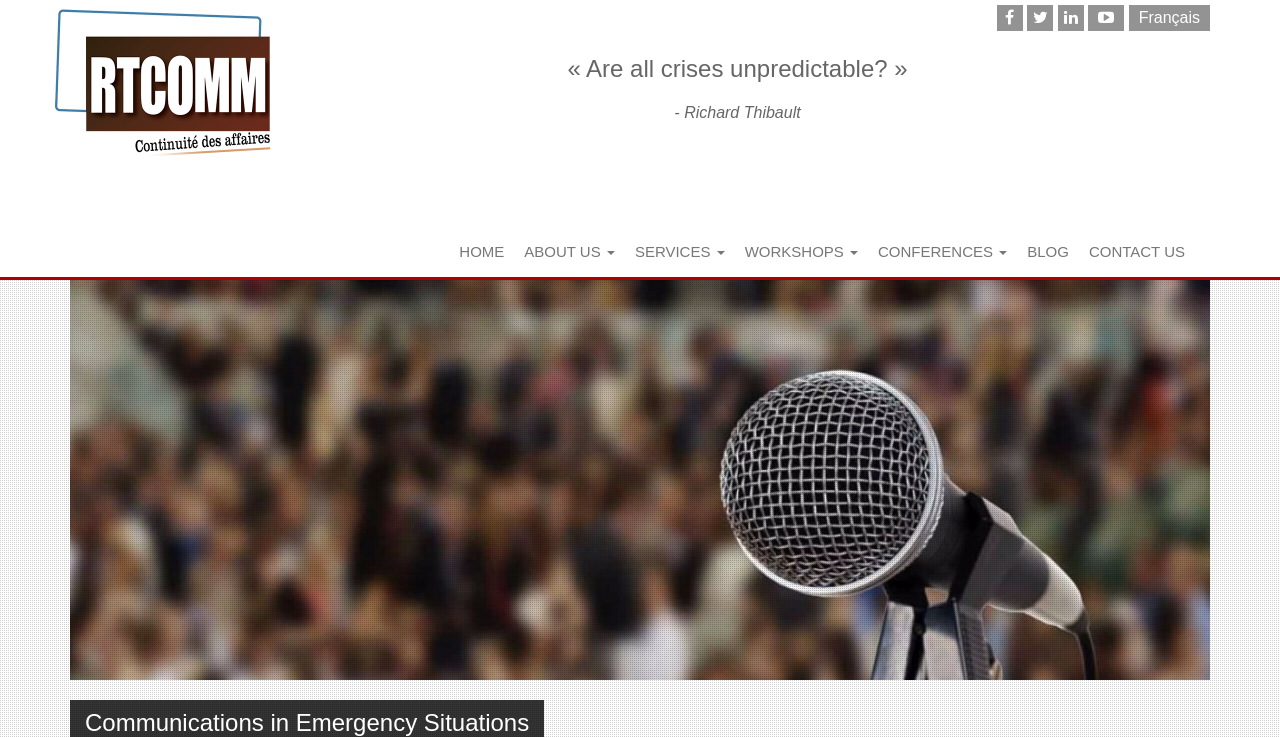Please identify the coordinates of the bounding box for the clickable region that will accomplish this instruction: "View the ABOUT US section".

[0.402, 0.308, 0.488, 0.376]